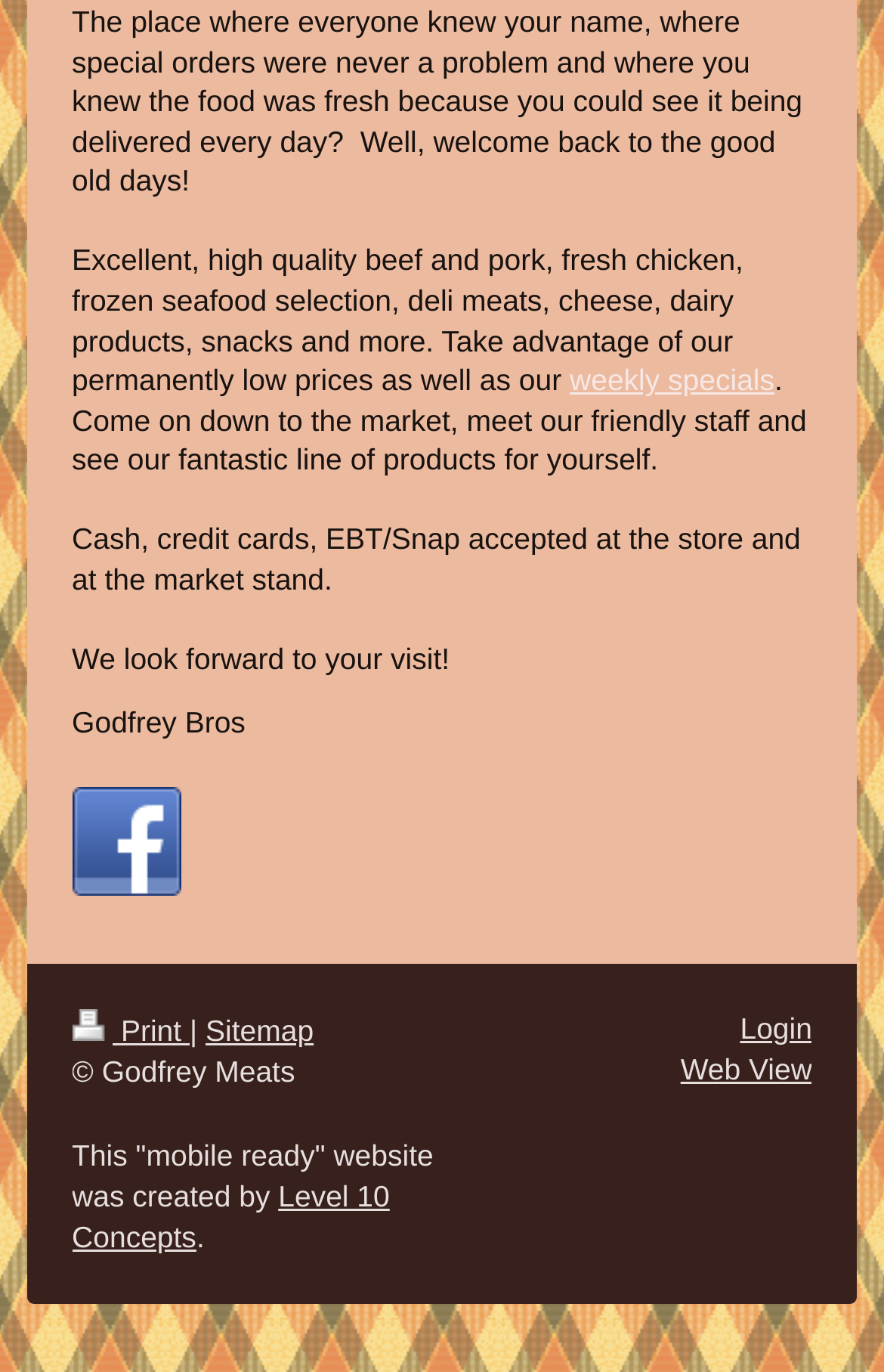Give a concise answer using one word or a phrase to the following question:
What type of products does Godfrey Bros offer?

Meat and dairy products